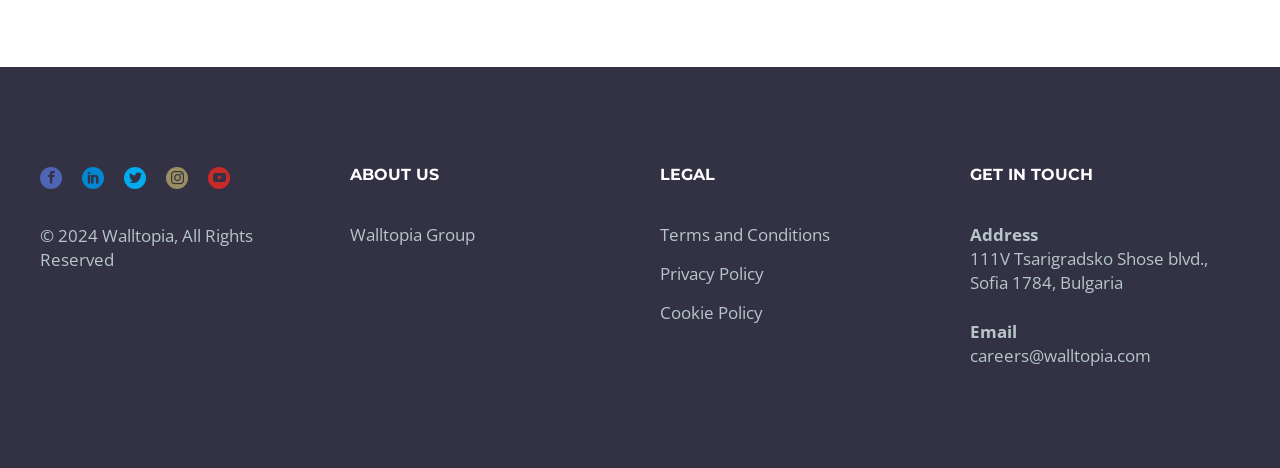Based on the image, provide a detailed and complete answer to the question: 
What is the copyright year?

The copyright year can be found at the bottom of the webpage, where it says '© 2024 Walltopia, All Rights Reserved'.